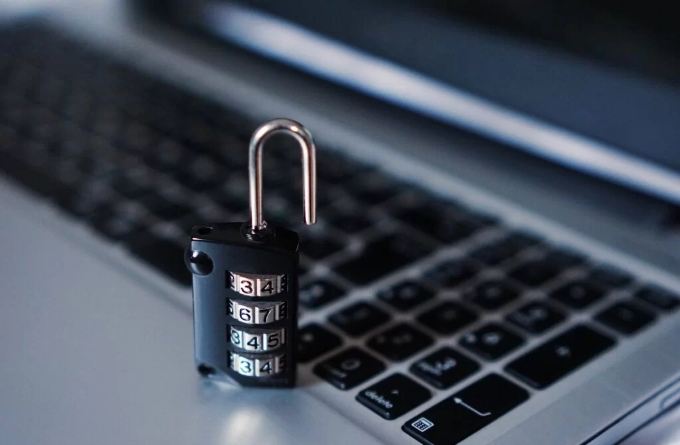What is the purpose of the padlock?
Look at the image and answer with only one word or phrase.

To safeguard customer data